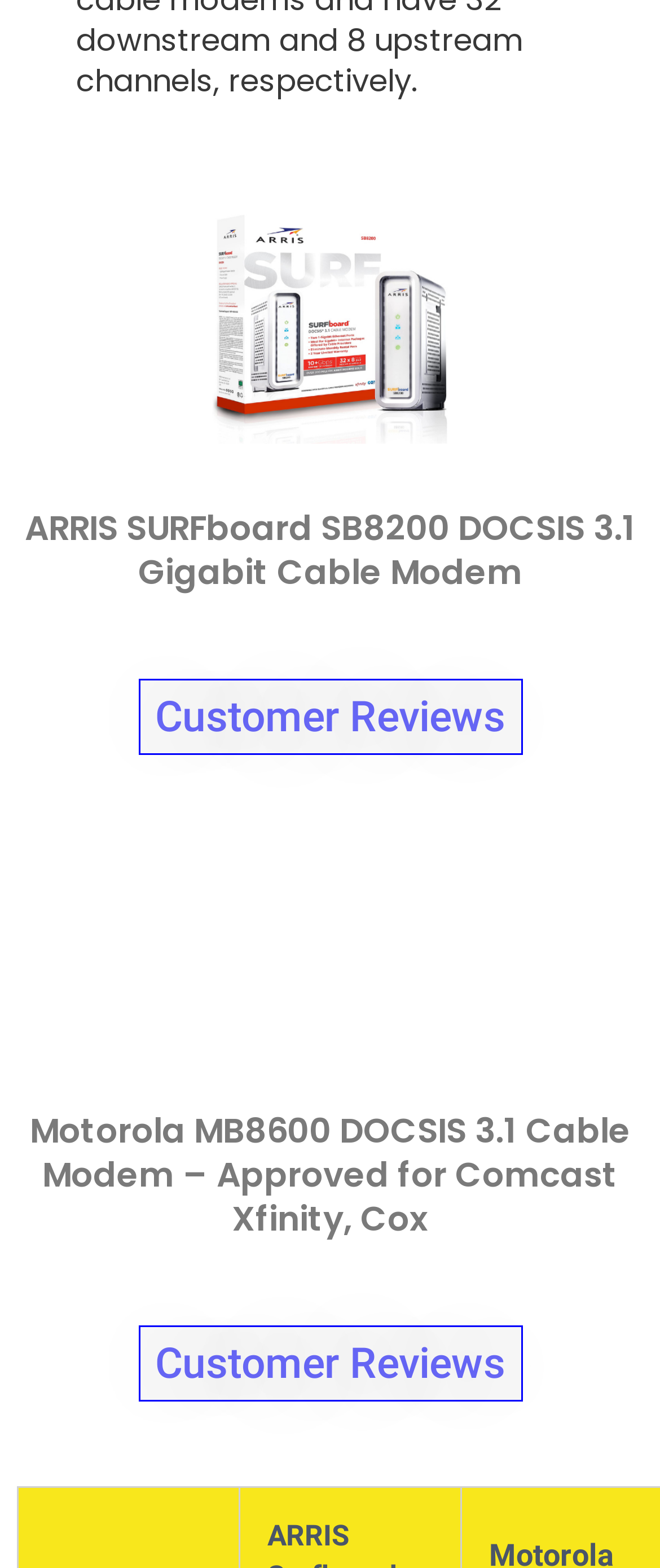Answer this question in one word or a short phrase: What is the purpose of the links on this webpage?

To provide more information